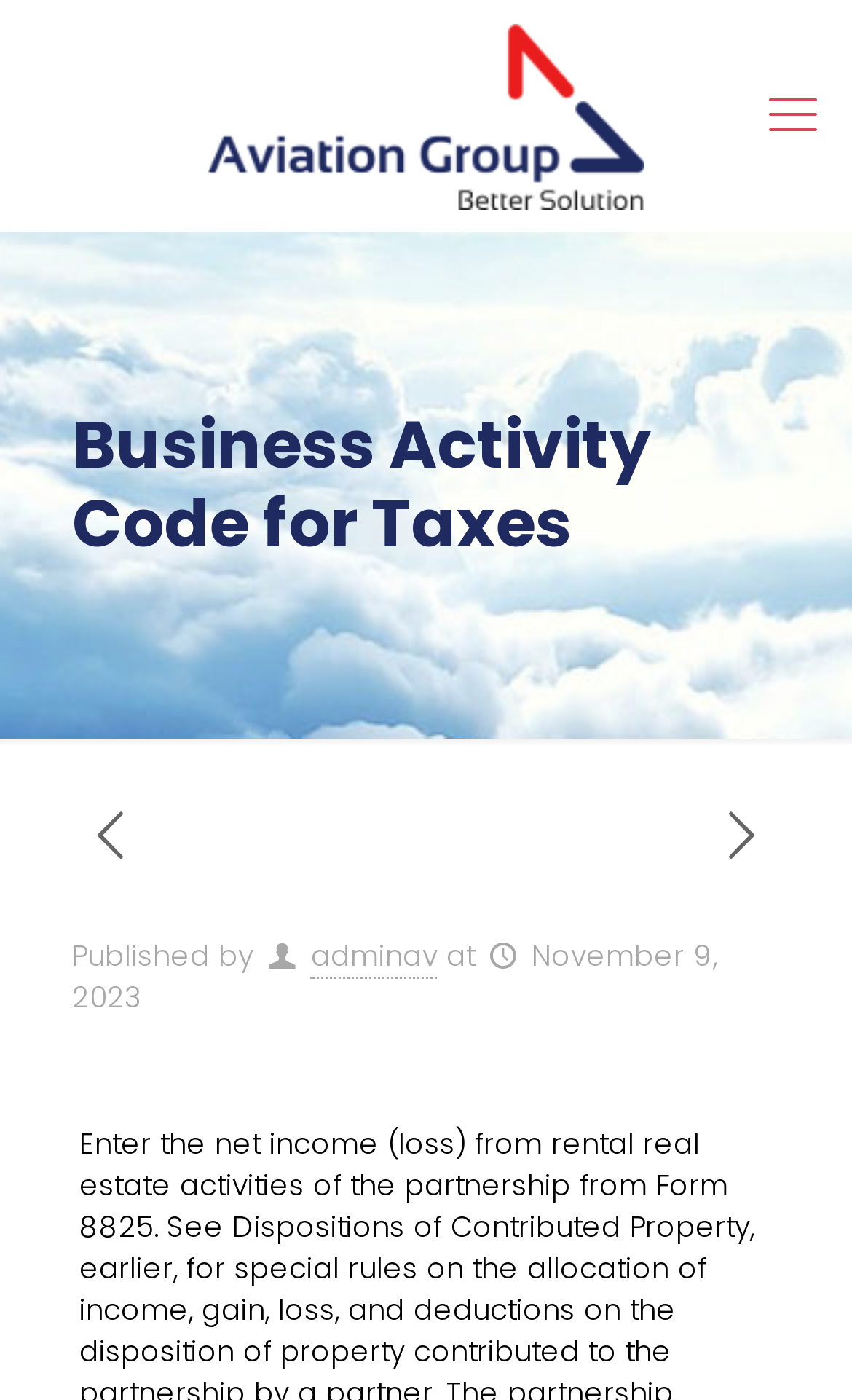What is the name of the group?
Refer to the image and give a detailed answer to the query.

The name of the group can be found in the link element with the text 'Aviation Group' located at the top of the webpage.